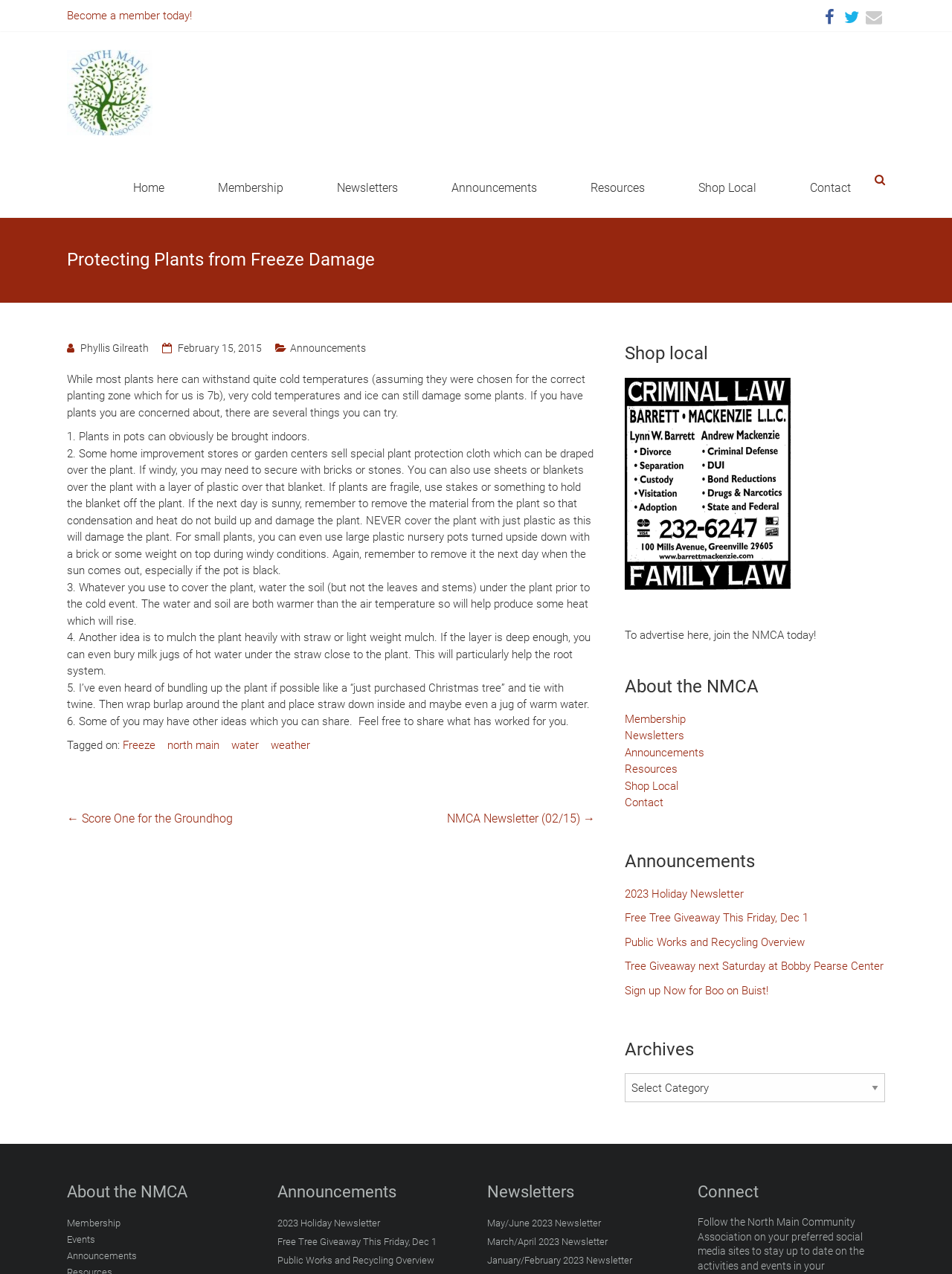Give the bounding box coordinates for the element described as: "Public Works and Recycling Overview".

[0.291, 0.983, 0.456, 0.998]